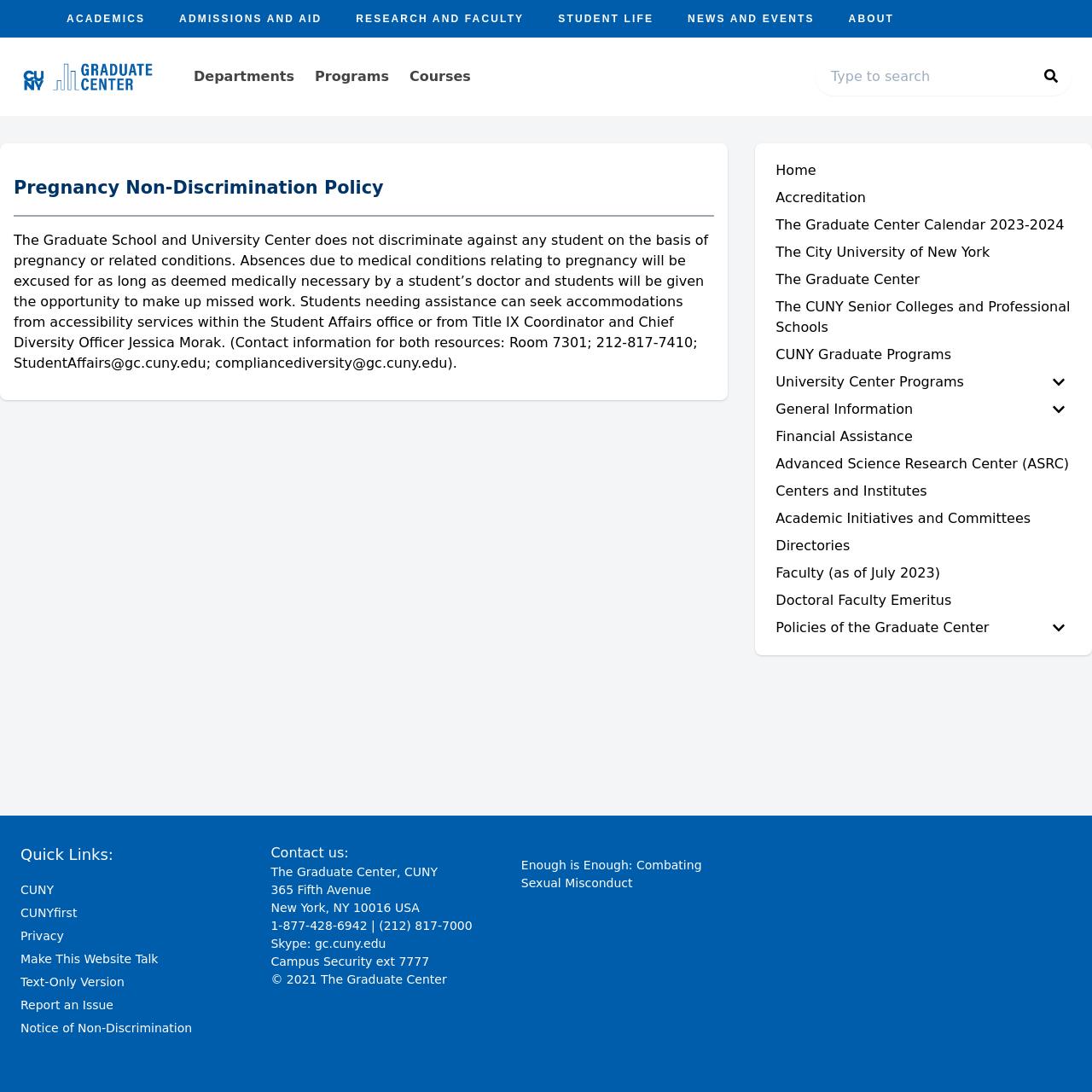Please specify the bounding box coordinates of the clickable region to carry out the following instruction: "View Policies of the Graduate Center". The coordinates should be four float numbers between 0 and 1, in the format [left, top, right, bottom].

[0.704, 0.562, 0.987, 0.588]